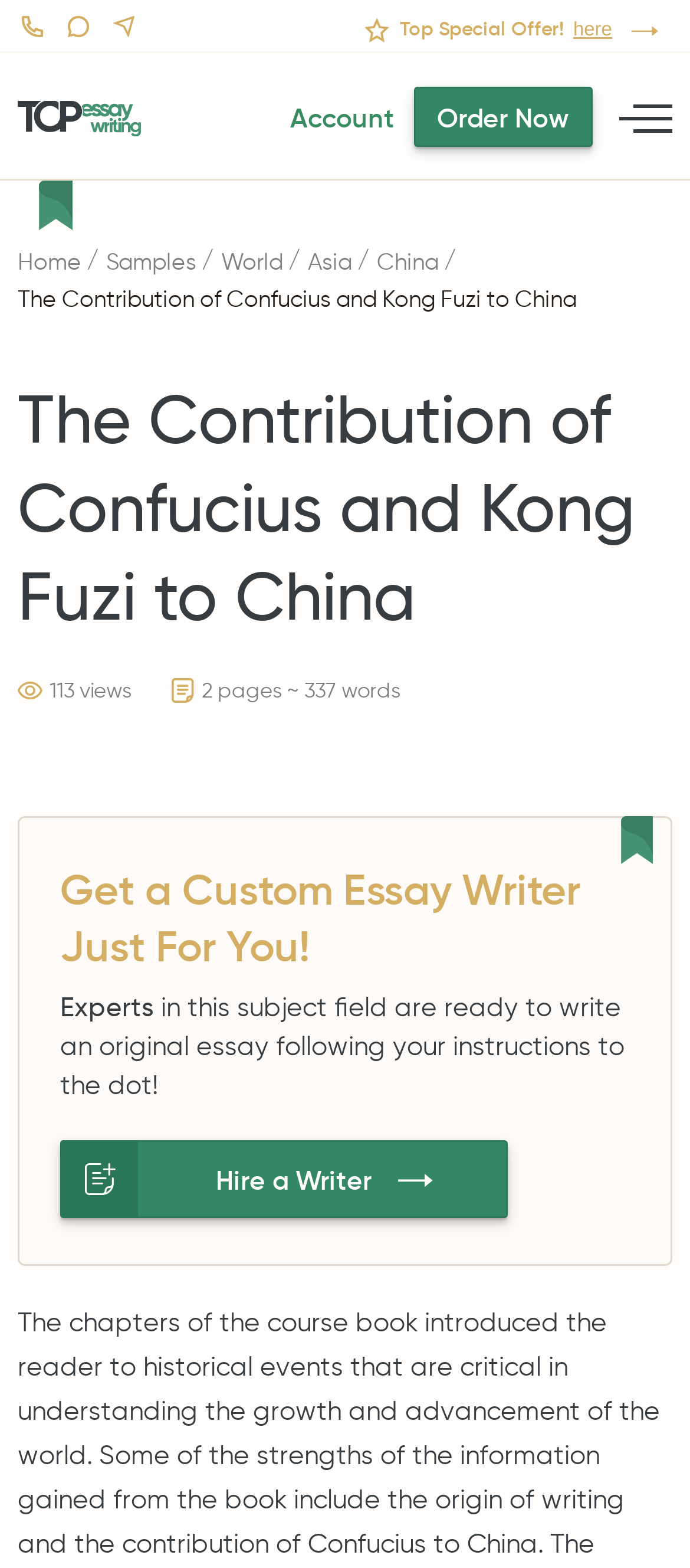With reference to the screenshot, provide a detailed response to the question below:
What is the length of the essay sample?

I found the length of the essay sample by looking at the StaticText element with the bounding box coordinates [0.292, 0.431, 0.579, 0.448] which contains the text '2 pages ~ 337 words'.